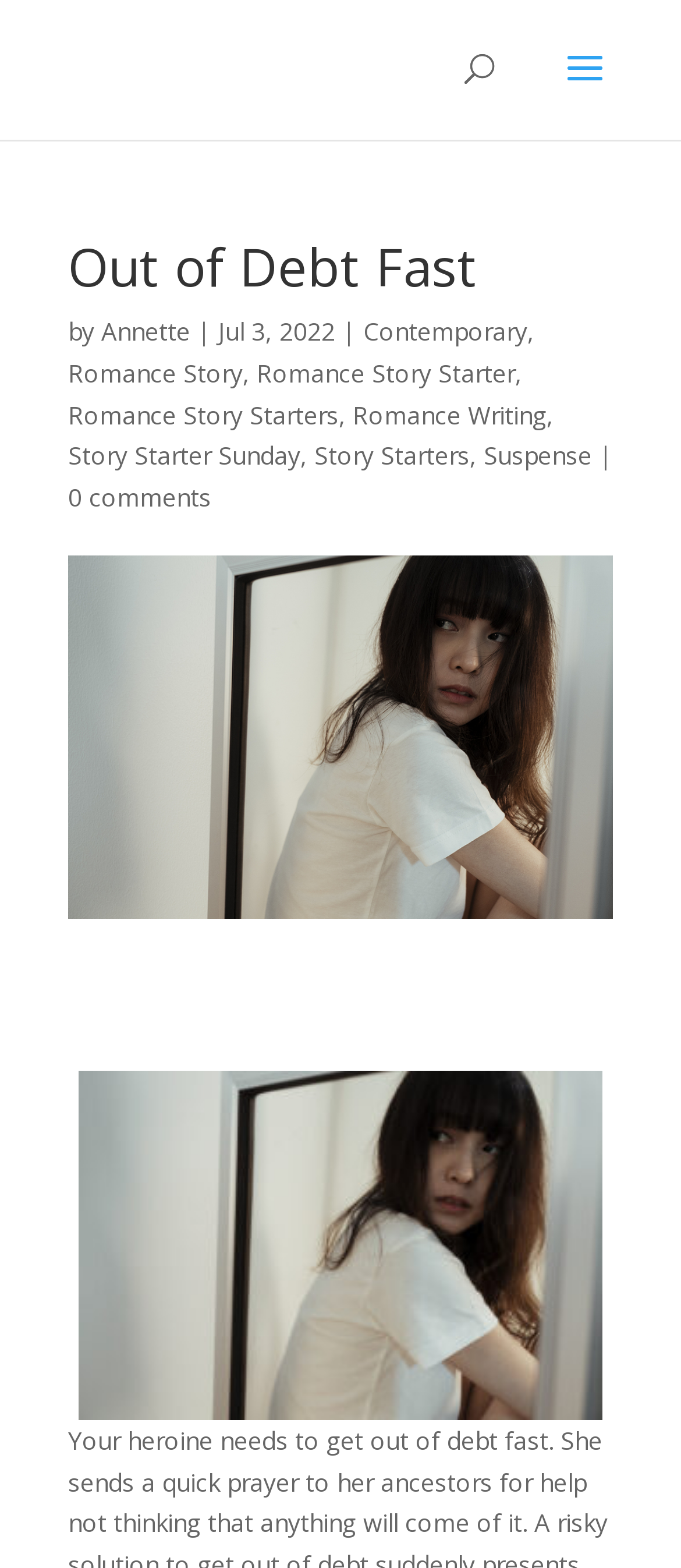Determine the main text heading of the webpage and provide its content.

Out of Debt Fast